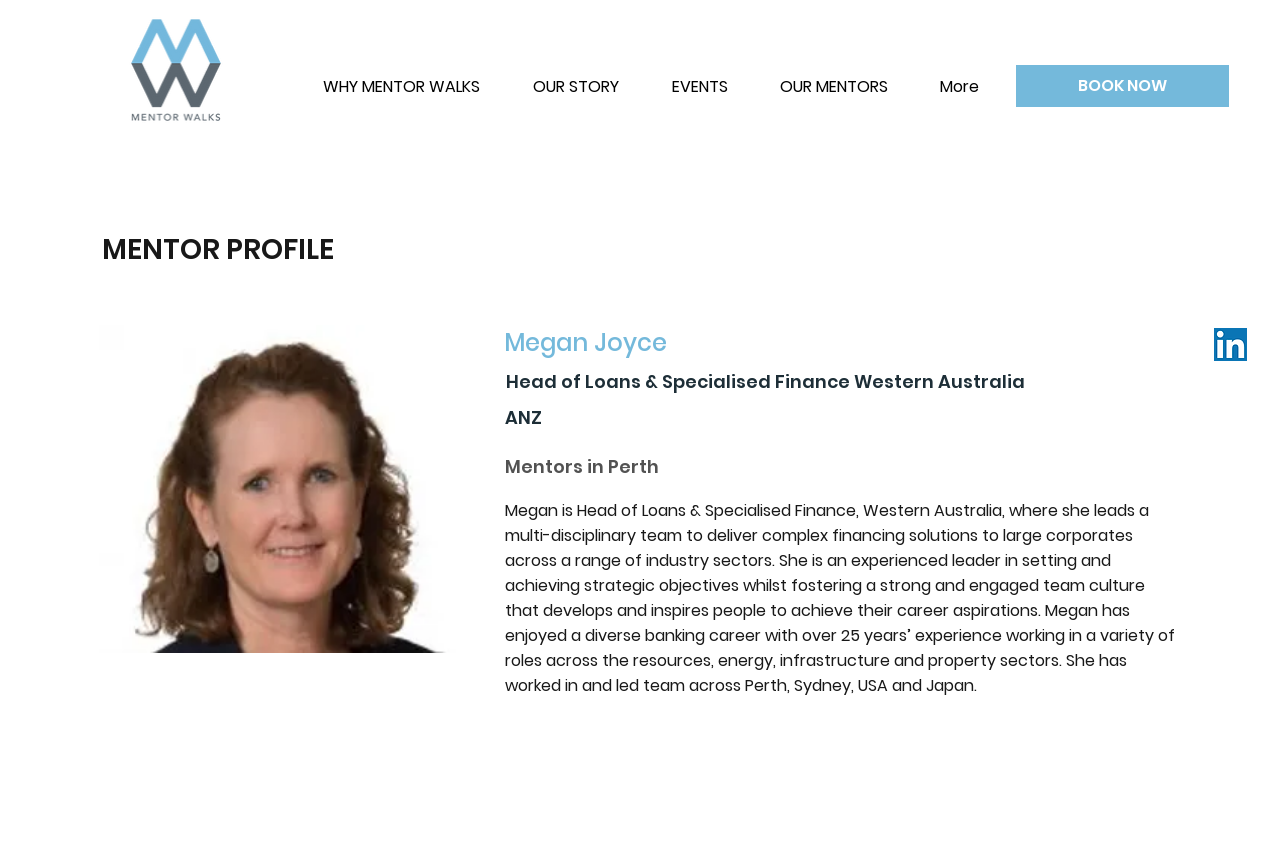Examine the screenshot and answer the question in as much detail as possible: What is the profession of Megan Joyce?

Based on the webpage, I found the heading 'Megan Joyce' and below it, another heading 'Head of Loans & Specialised Finance Western Australia, ANZ'. This suggests that Megan Joyce is the Head of Loans & Specialised Finance.